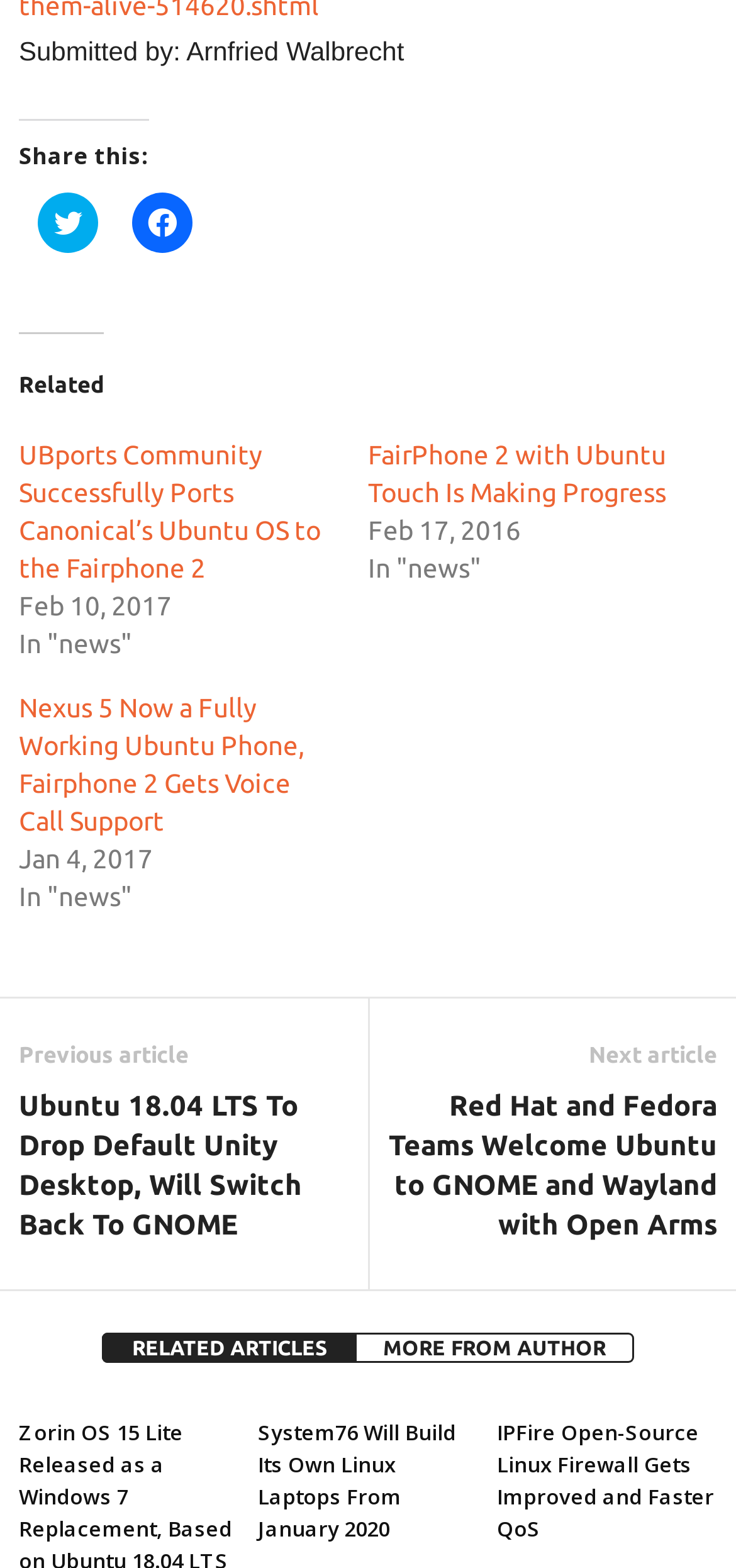Can you find the bounding box coordinates of the area I should click to execute the following instruction: "Read more from author"?

[0.485, 0.85, 0.862, 0.87]